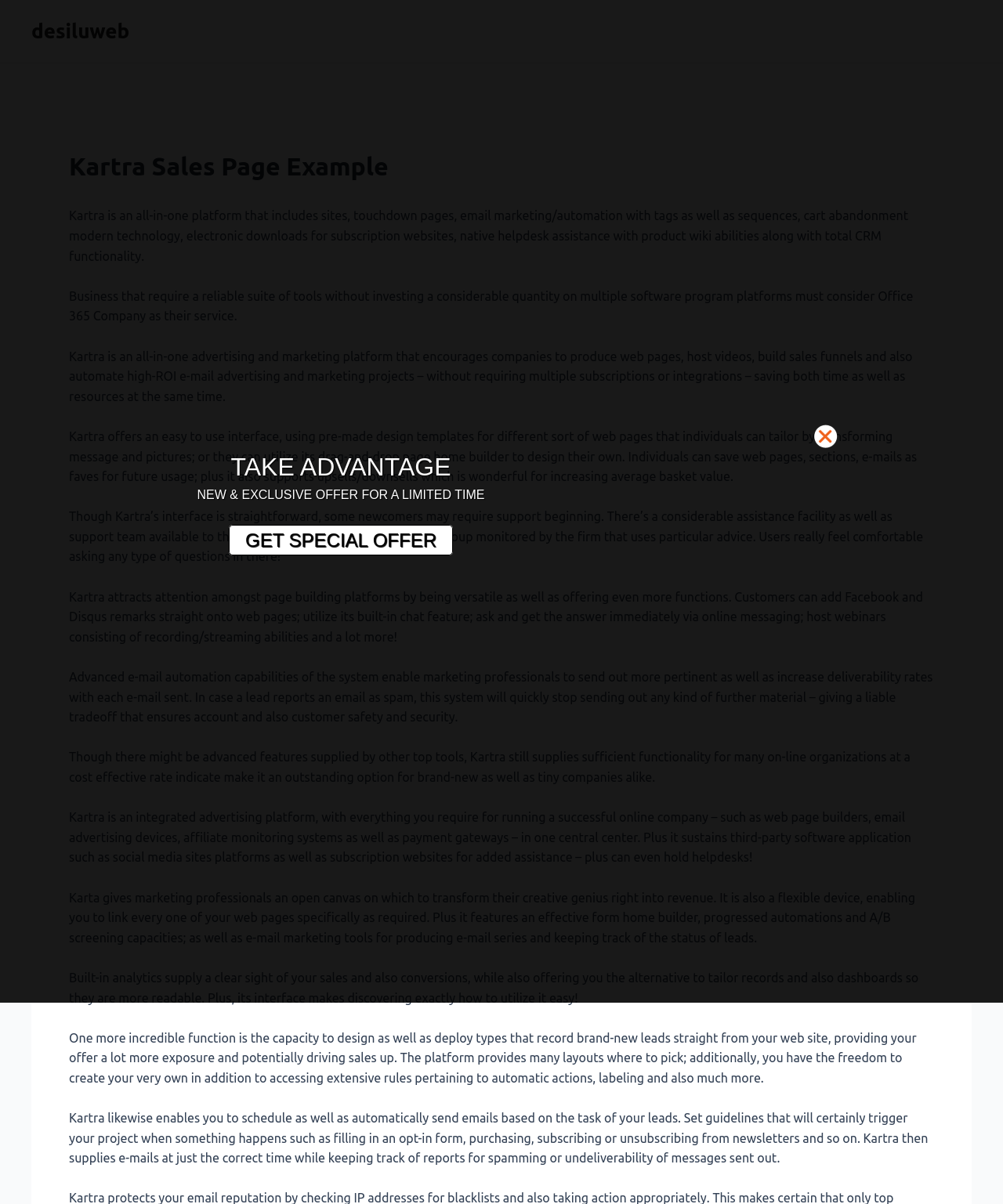Identify the bounding box coordinates for the UI element that matches this description: "parent_node: TAKE ADVANTAGE".

[0.648, 0.353, 0.68, 0.38]